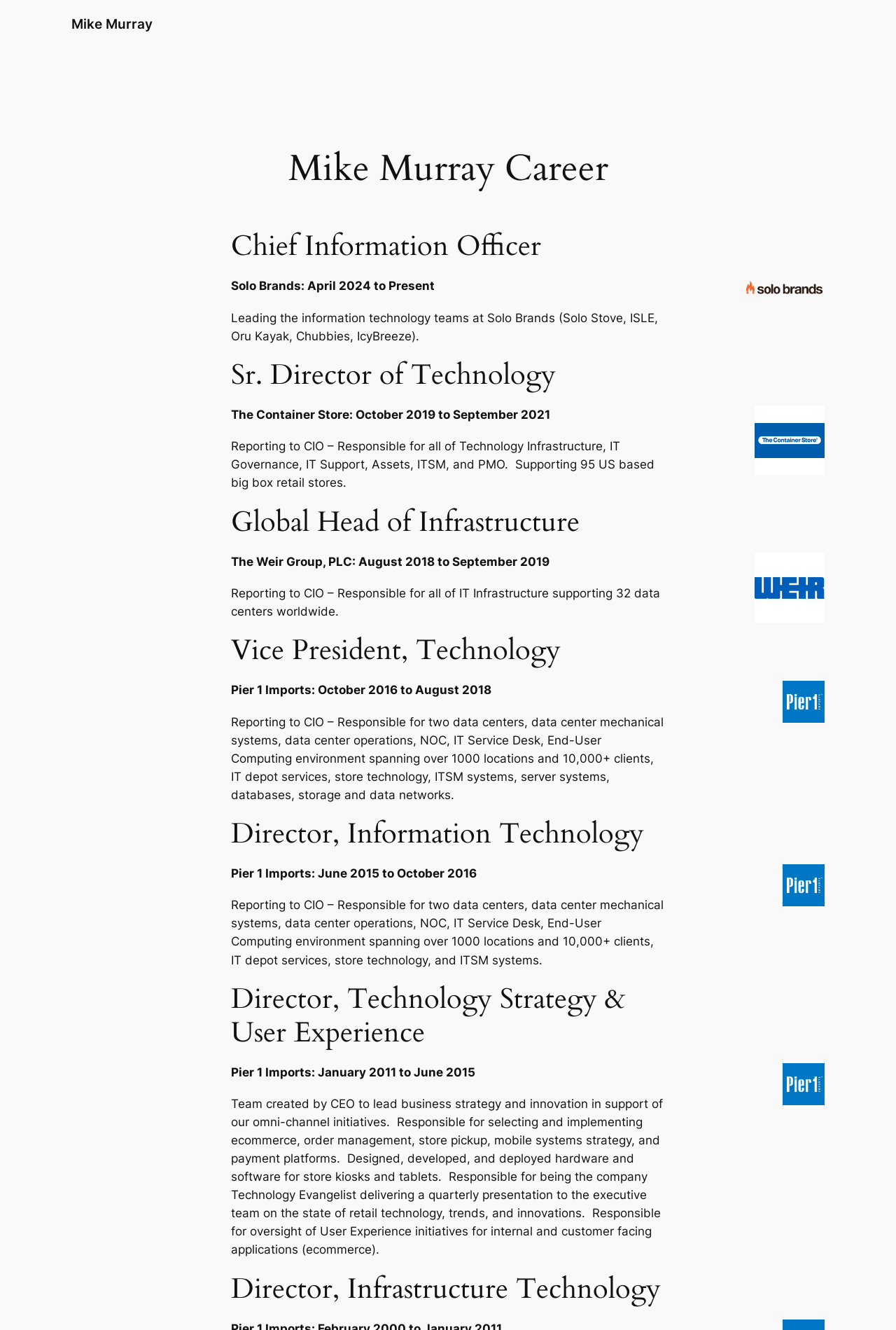What is the name of the person described on this webpage? Look at the image and give a one-word or short phrase answer.

Mike Murray